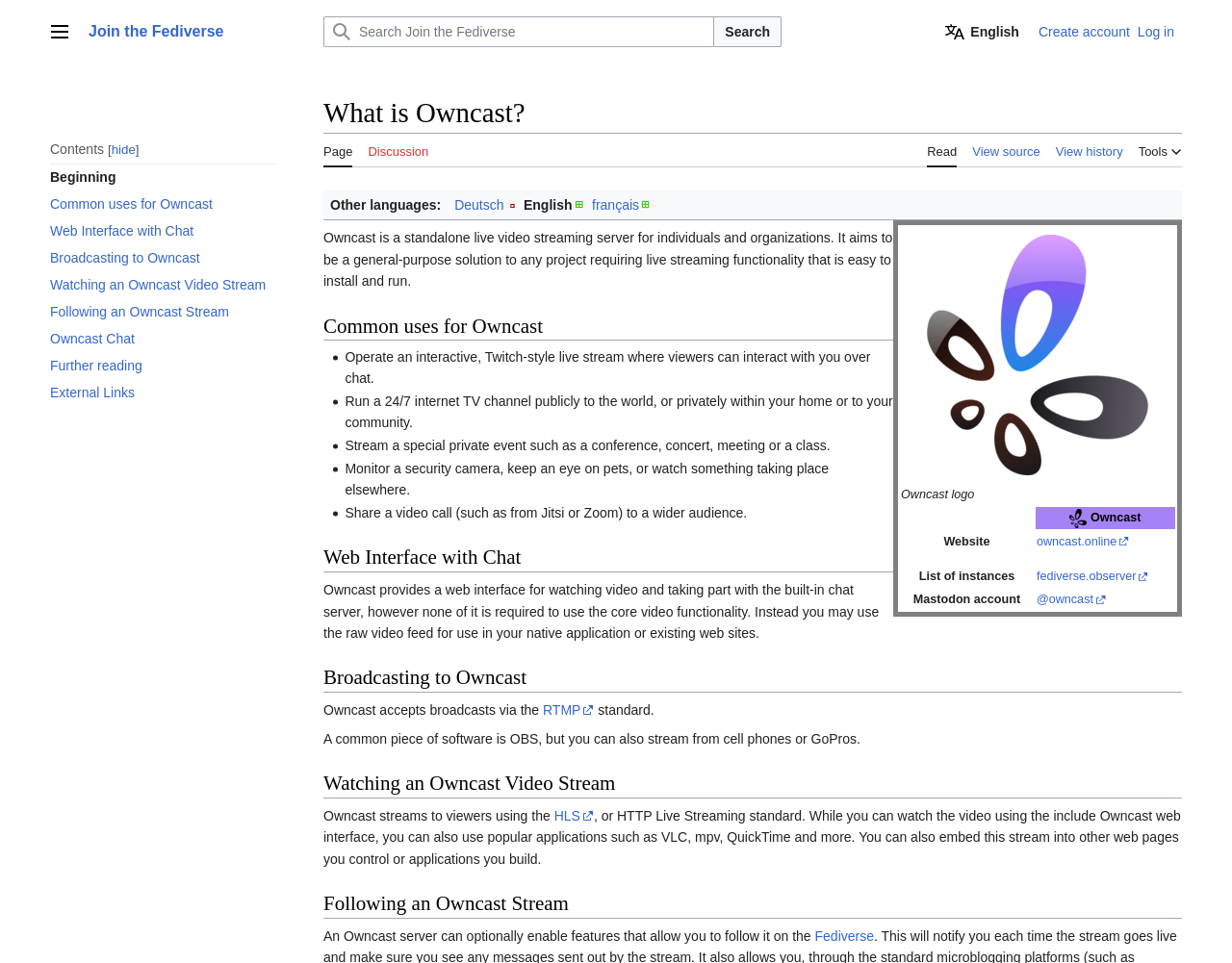Explain in detail what is displayed on the webpage.

The webpage is about Owncast, a live video streaming server. At the top, there is a navigation menu labeled "Site" with a "Main menu" button. Next to it, there is a search bar with a "Search" button. On the right side, there is another navigation menu labeled "Personal tools" with links to "English", "Create account", and "Log in".

Below the navigation menus, there is a heading "Contents" with a "[hide]" button next to it. Underneath, there are several links to different sections of the page, including "Beginning", "Common uses for Owncast", and "Further reading".

The main content of the page starts with a heading "What is Owncast?" followed by a paragraph of text that describes Owncast as a standalone live video streaming server. Below this, there is a table with information about Owncast, including its logo, website, and Mastodon account.

To the right of the table, there is a section with the heading "Common uses for Owncast" that lists several use cases for Owncast, including operating an interactive live stream, running a 24/7 internet TV channel, and streaming private events. Each use case is marked with a bullet point.

At the bottom of the page, there are several navigation menus labeled "Namespaces", "Views", and "Page tools" with links to different pages and functions.